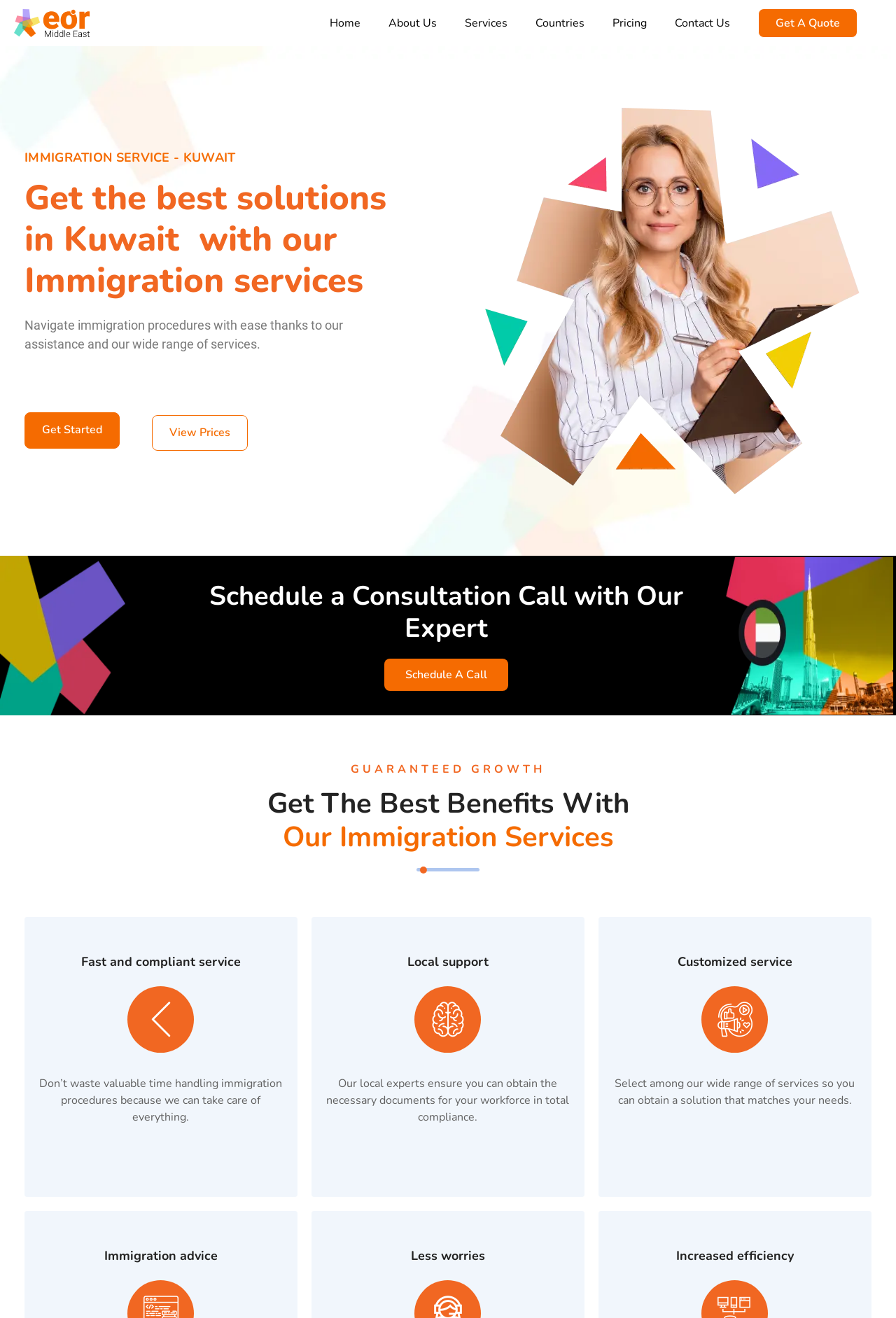Determine the bounding box coordinates for the area you should click to complete the following instruction: "Go to Home page".

None